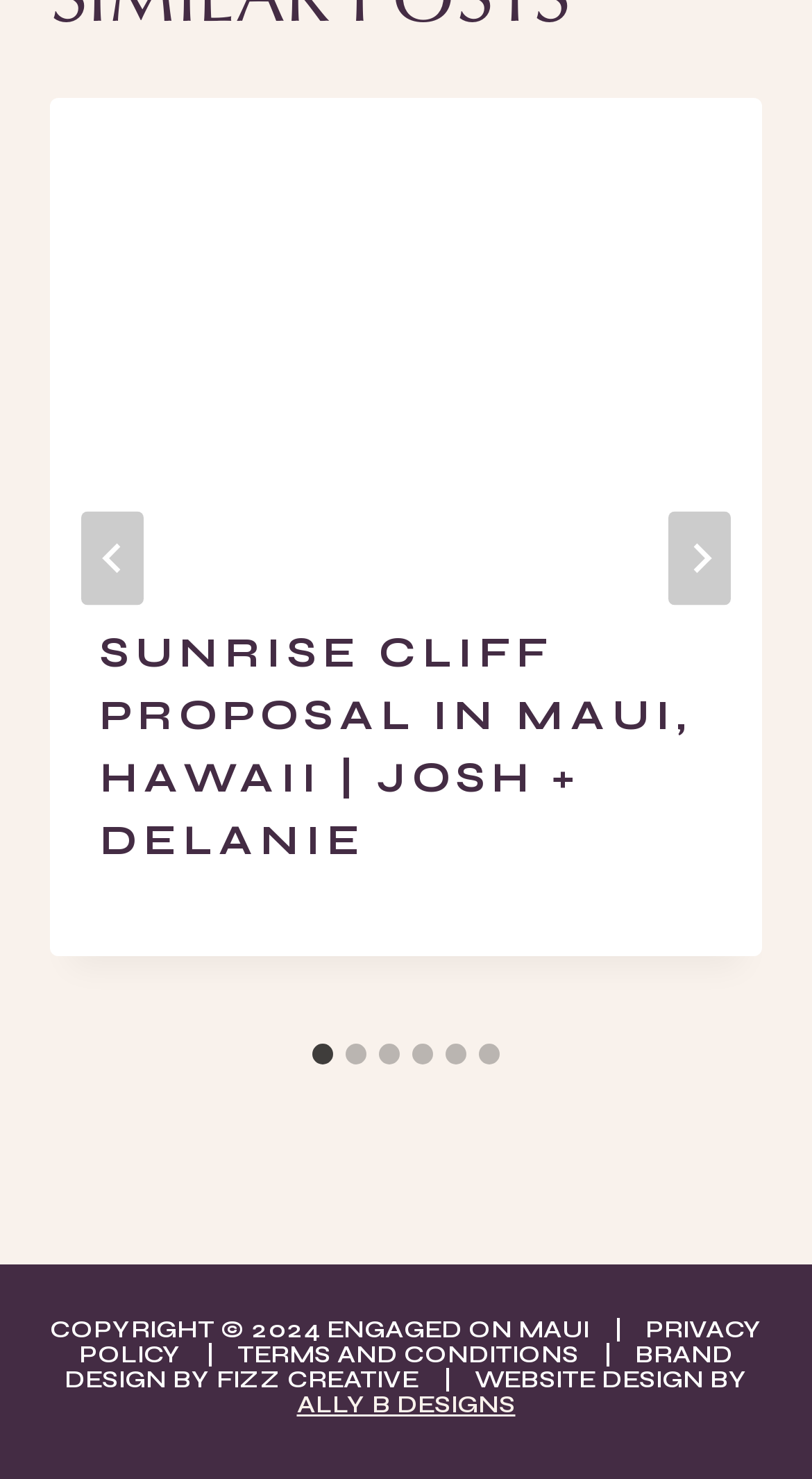What is the copyright year mentioned at the bottom of the webpage?
Please craft a detailed and exhaustive response to the question.

The webpage has a contentinfo element at the bottom, which contains a StaticText element with the text 'COPYRIGHT © 2024 ...', which mentions the copyright year as 2024.